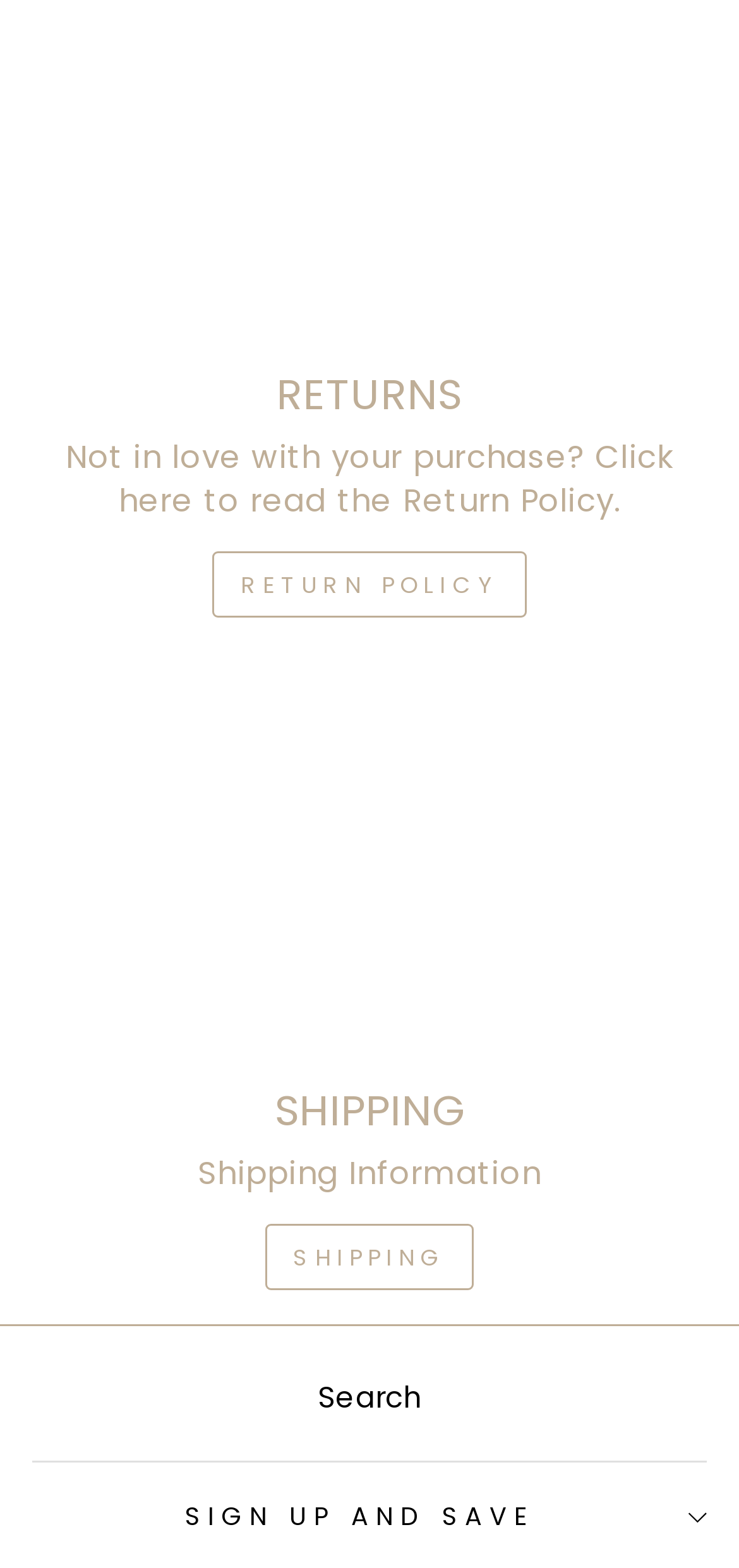What is located above the 'SHIPPING' link?
Answer the question with a single word or phrase by looking at the picture.

Return policy